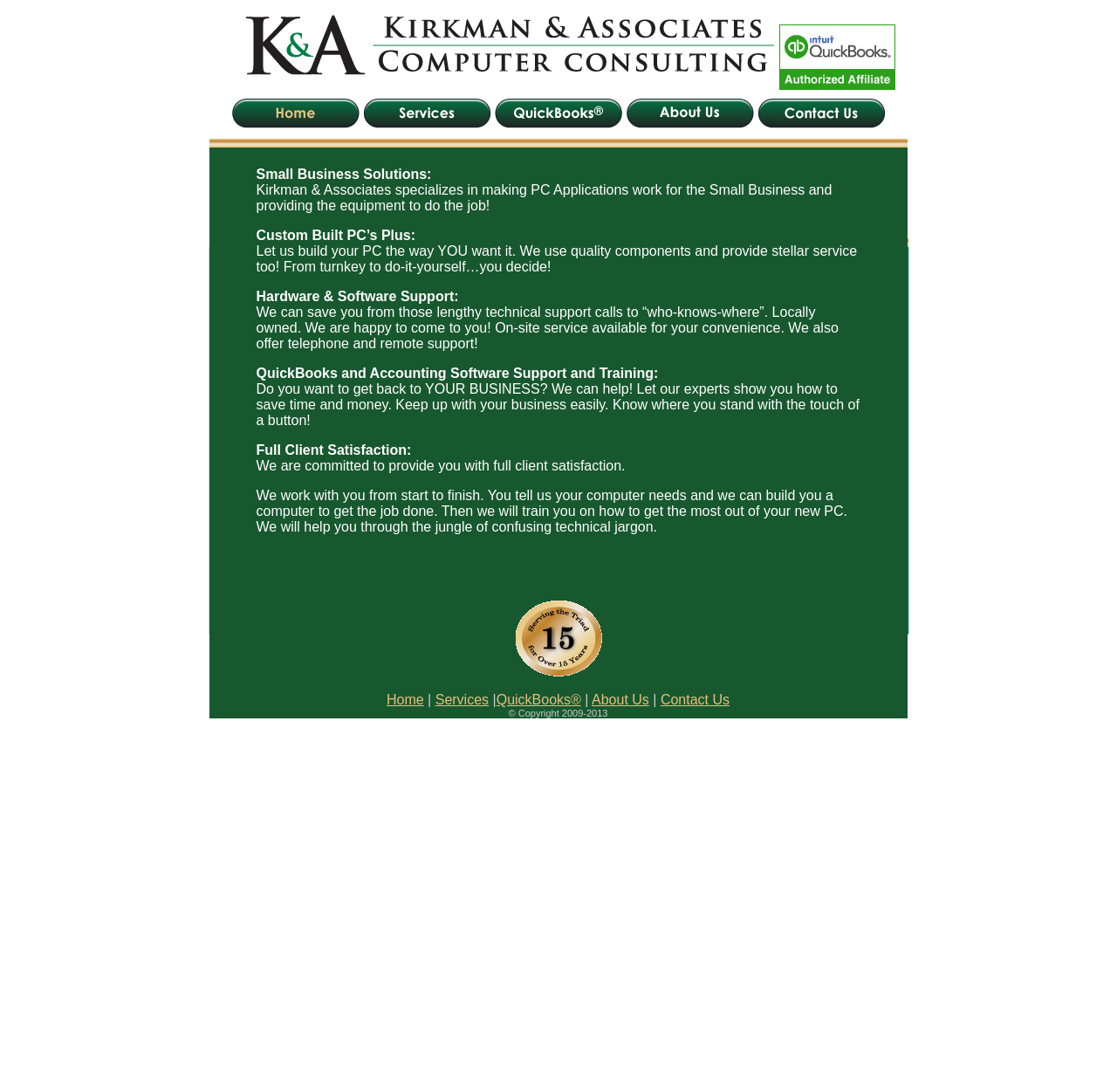Please use the details from the image to answer the following question comprehensively:
What services does the company provide?

The services provided by the company can be found in the main content section of the webpage, where it is written that the company specializes in making PC Applications work for small businesses, provides custom built PCs, hardware and software support, and QuickBooks and accounting software support and training.